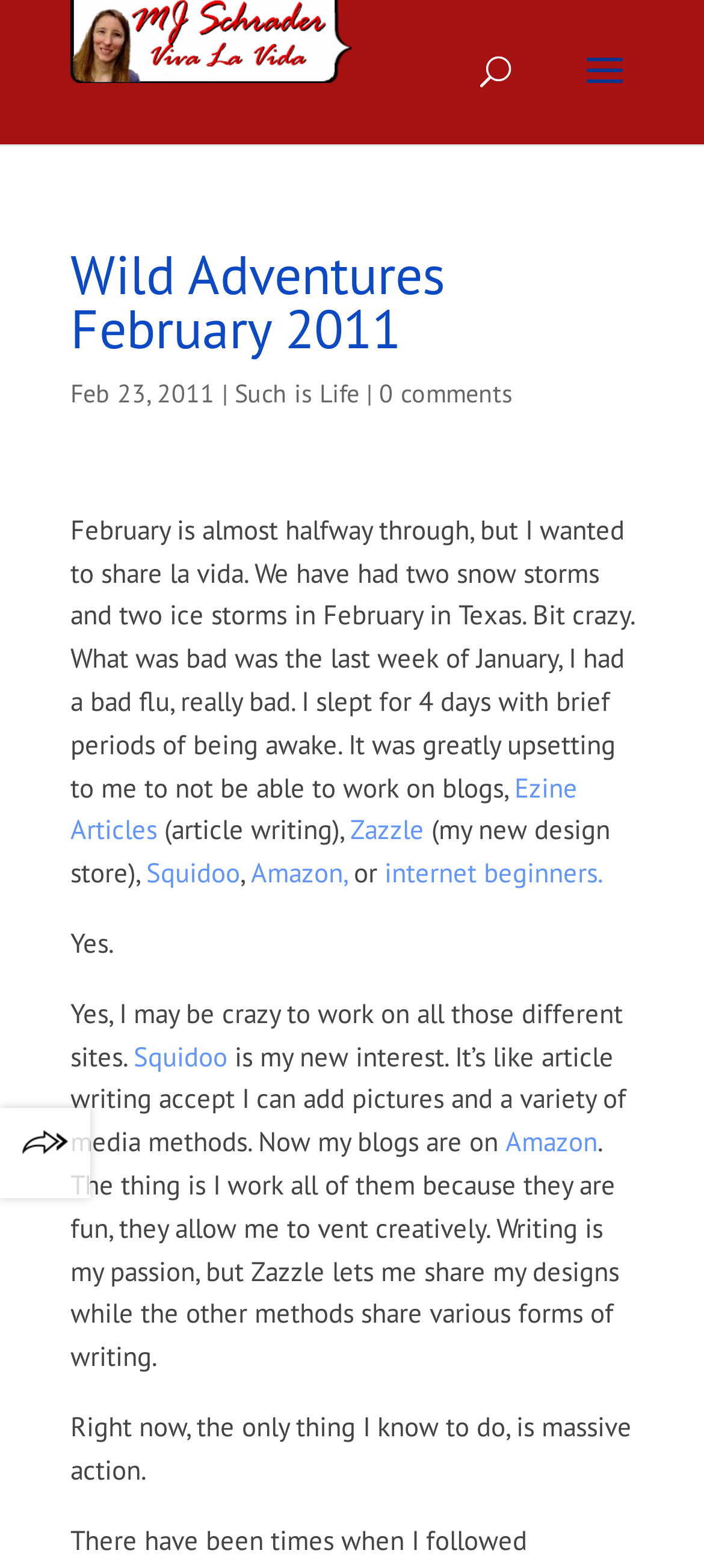How many links are there in the blog post?
Look at the image and respond with a one-word or short phrase answer.

7